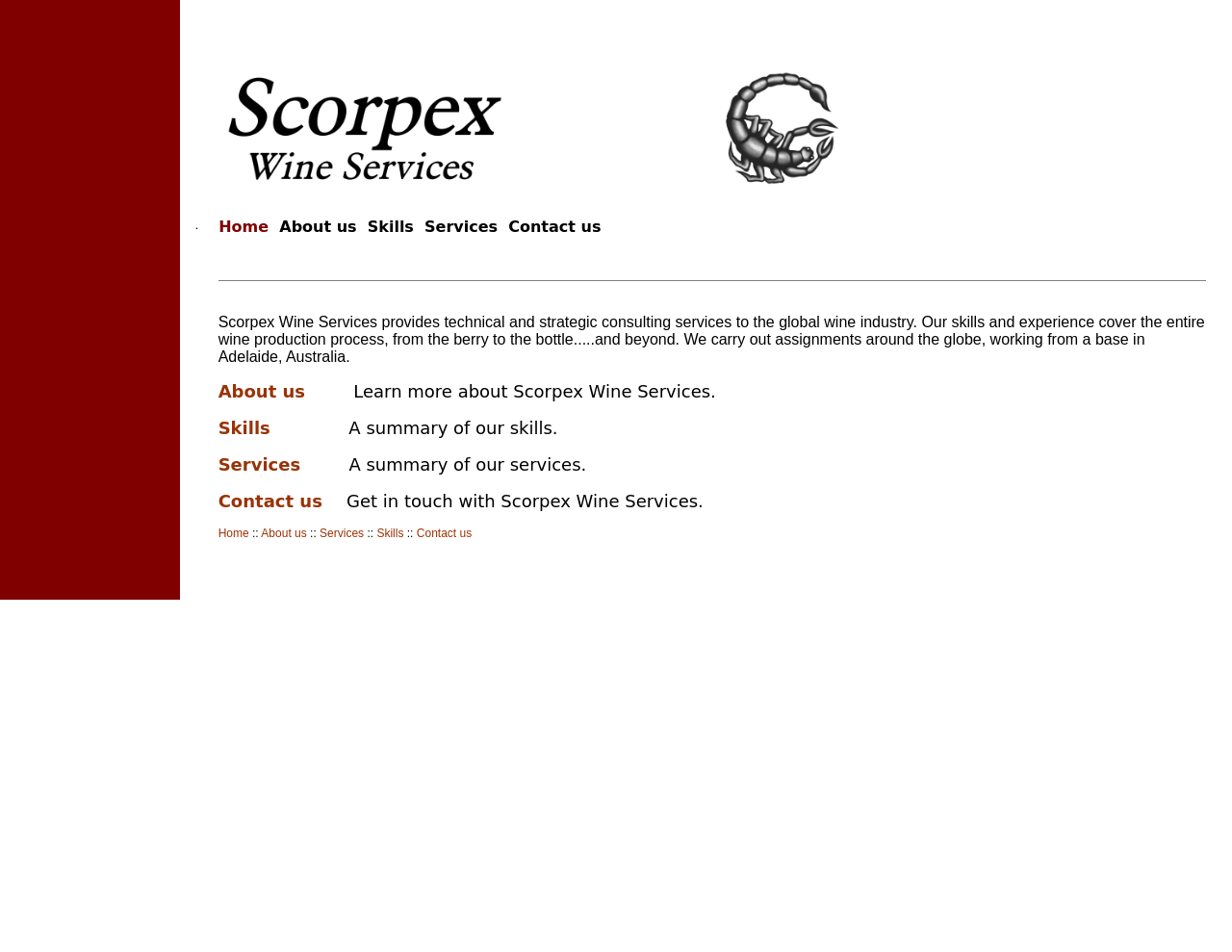Highlight the bounding box coordinates of the region I should click on to meet the following instruction: "Click the 'Home' link".

[0.178, 0.229, 0.218, 0.248]